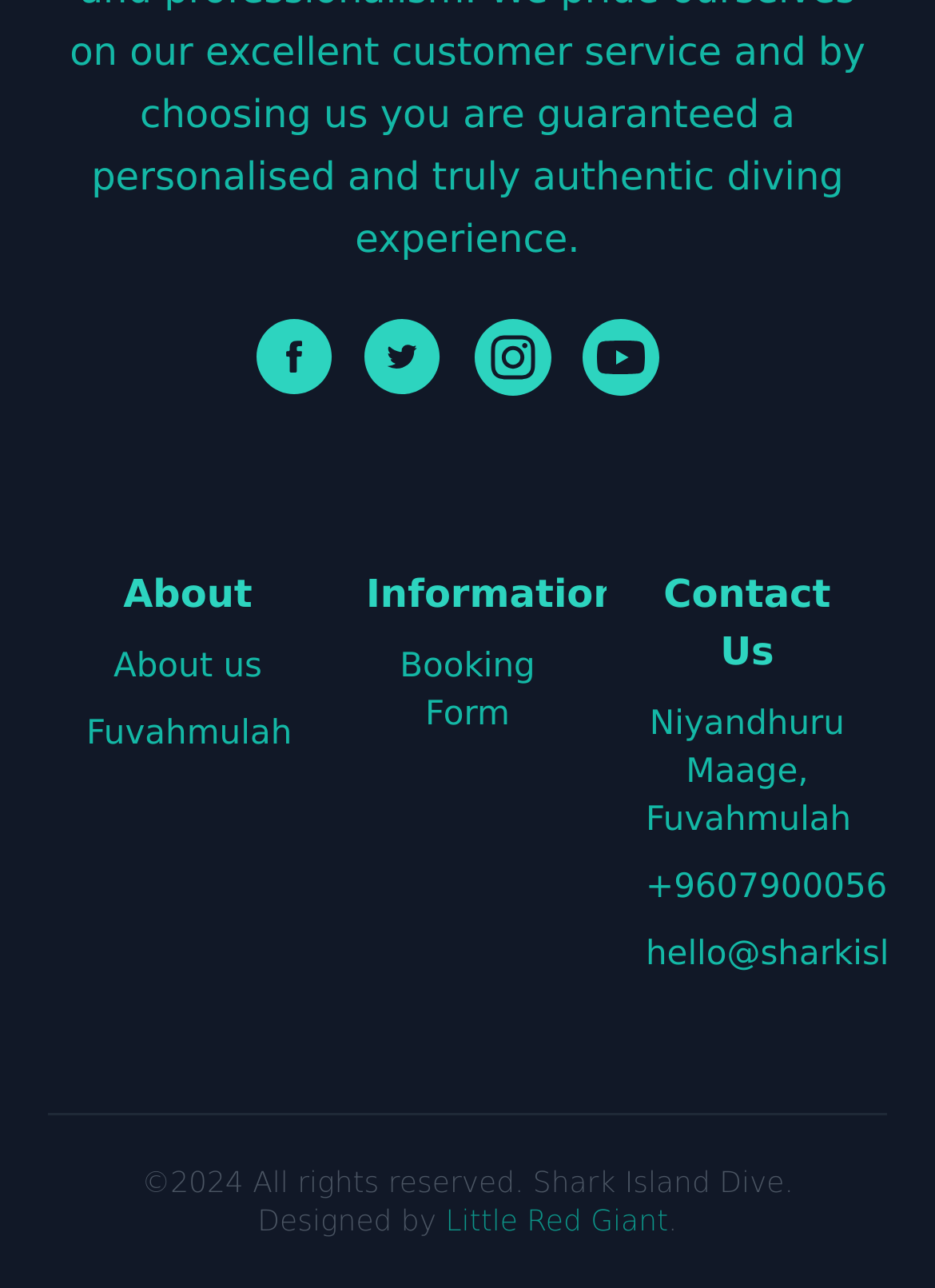Please pinpoint the bounding box coordinates for the region I should click to adhere to this instruction: "Follow us on Facebook".

[0.275, 0.247, 0.378, 0.307]